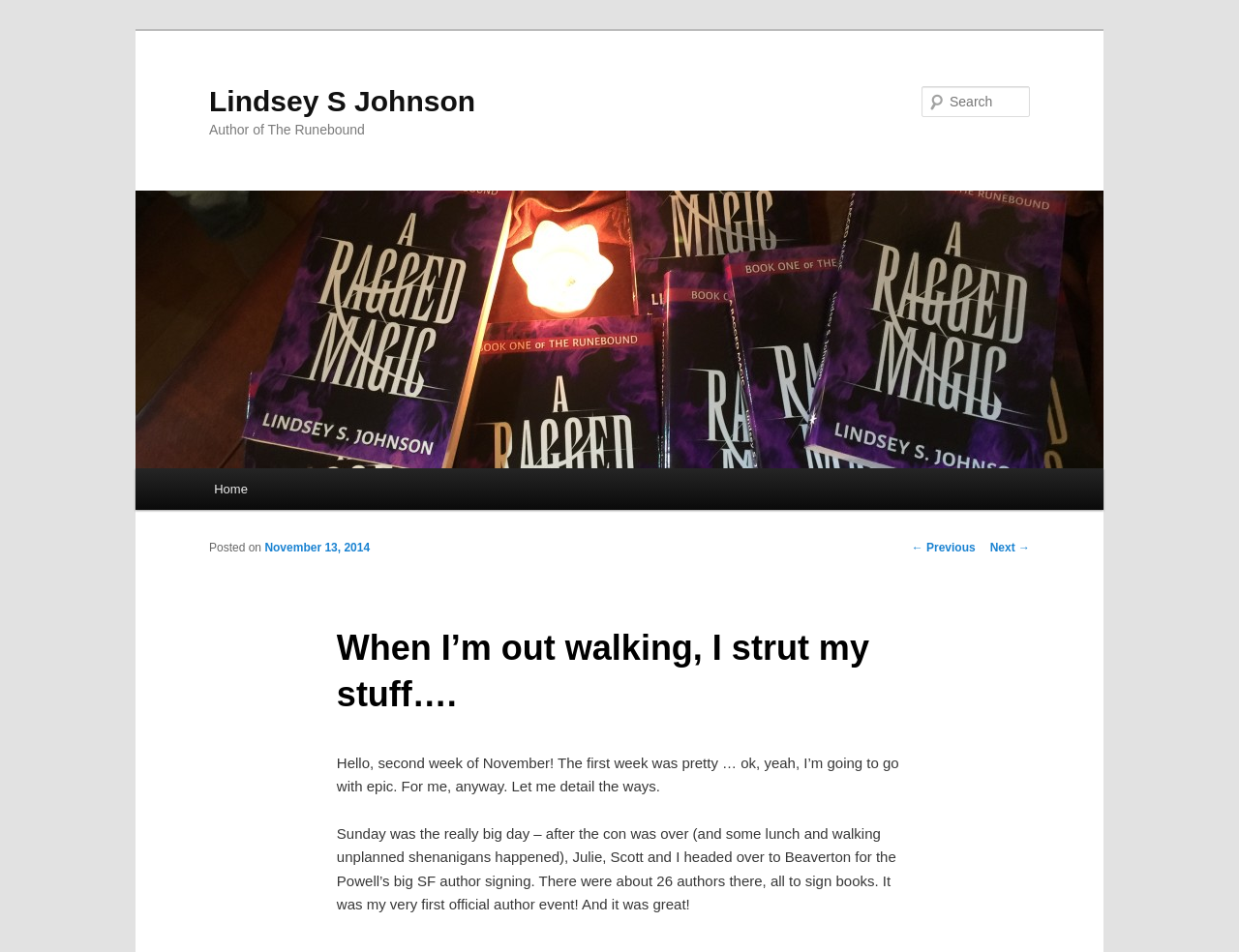Please analyze the image and give a detailed answer to the question:
What is the title of the post?

The title of the post can be found in the heading element 'When I’m out walking, I strut my stuff….' with bounding box coordinates [0.272, 0.641, 0.728, 0.765]. It is also mentioned in the Root Element 'When I’m out walking, I strut my stuff…. | Lindsey S Johnson'.